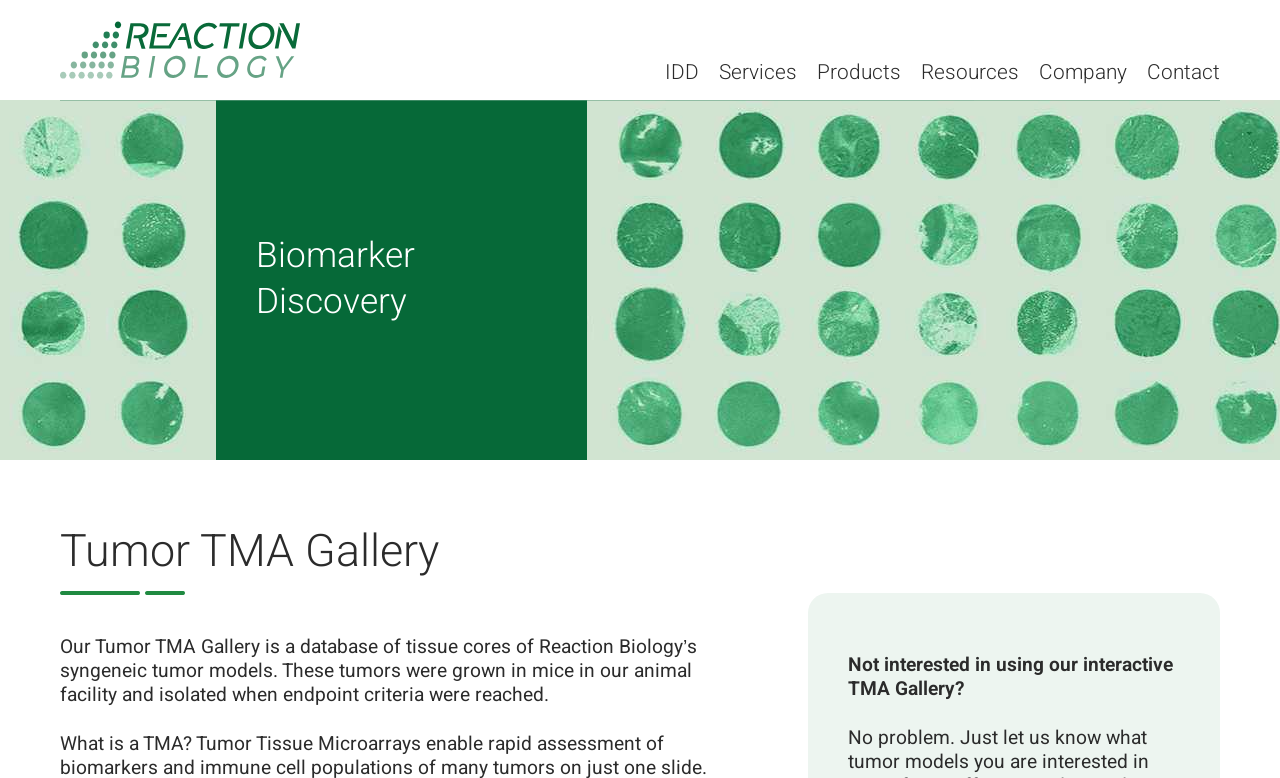Please find the bounding box coordinates of the section that needs to be clicked to achieve this instruction: "Explore custom peptide services".

[0.285, 0.032, 0.337, 0.12]